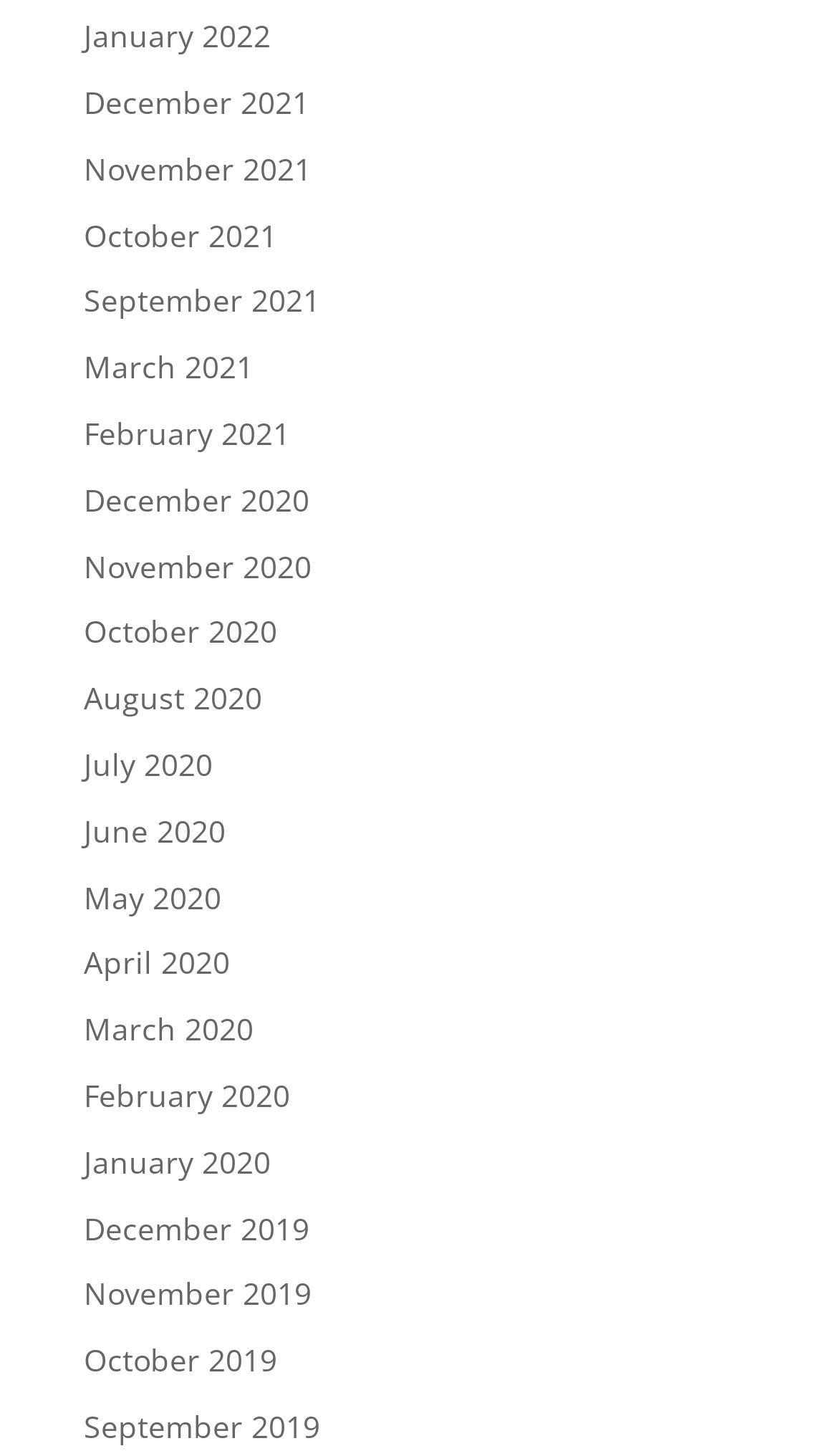Locate the bounding box coordinates of the clickable area needed to fulfill the instruction: "check September 2021".

[0.1, 0.193, 0.382, 0.221]